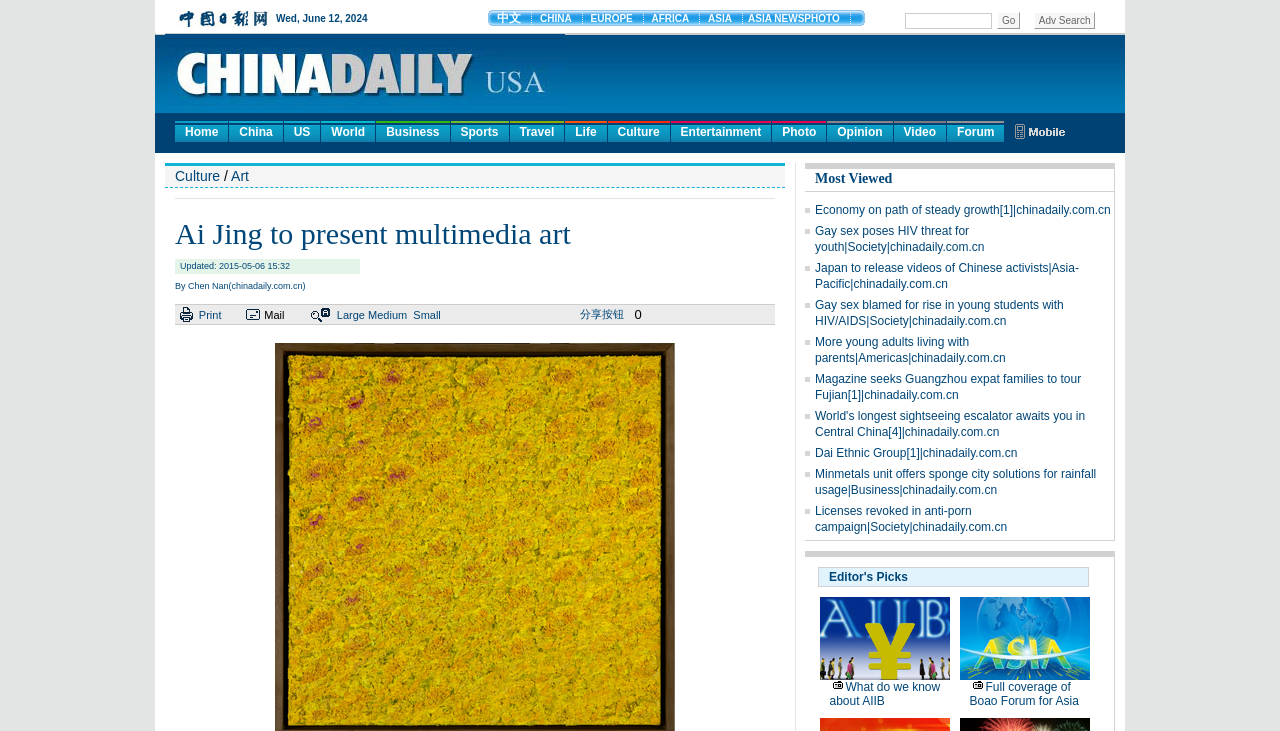Identify the bounding box for the UI element specified in this description: "Dai Ethnic Group[1]|chinadaily.com.cn". The coordinates must be four float numbers between 0 and 1, formatted as [left, top, right, bottom].

[0.637, 0.61, 0.795, 0.629]